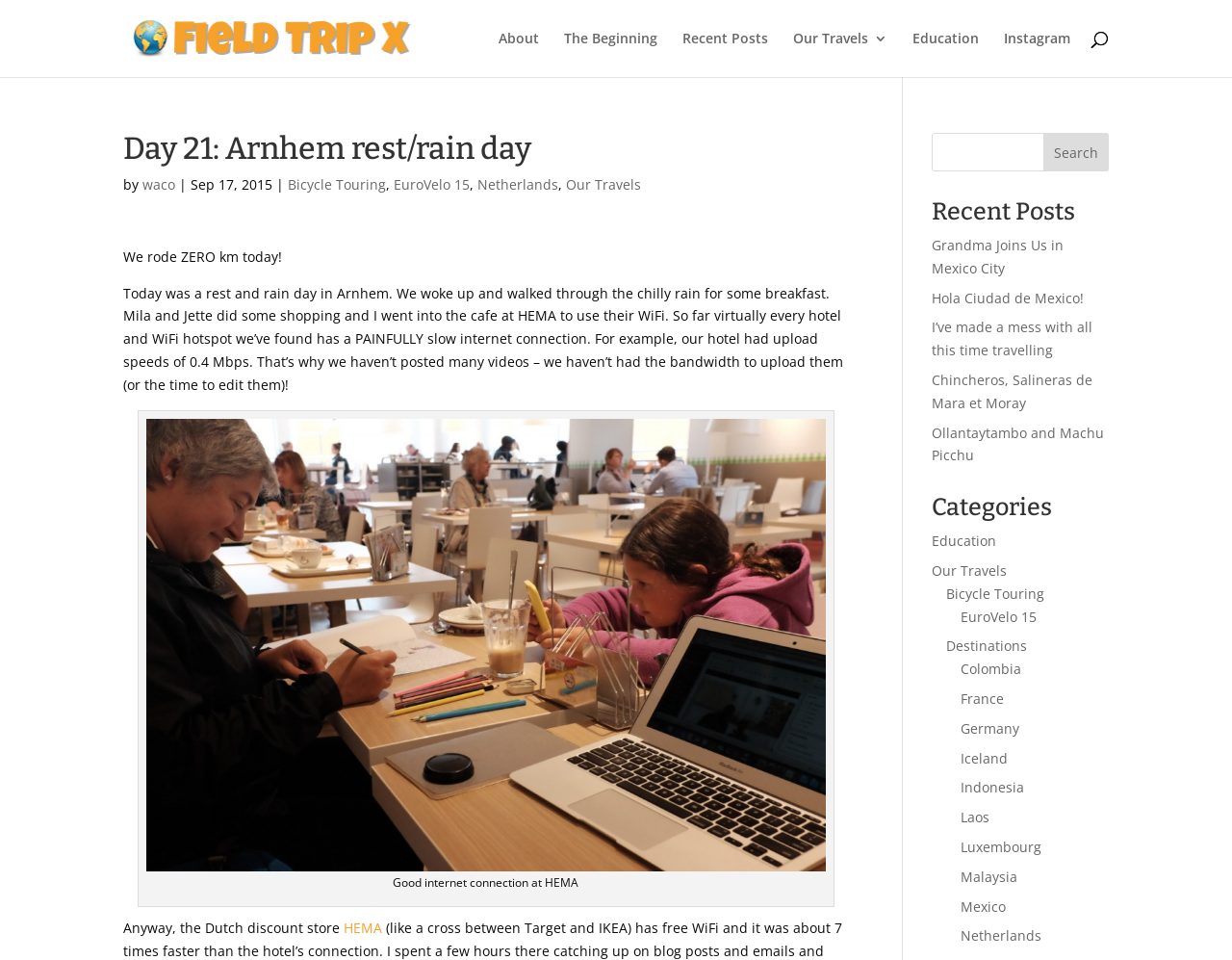Please specify the bounding box coordinates of the region to click in order to perform the following instruction: "Search for something".

[0.756, 0.138, 0.9, 0.179]